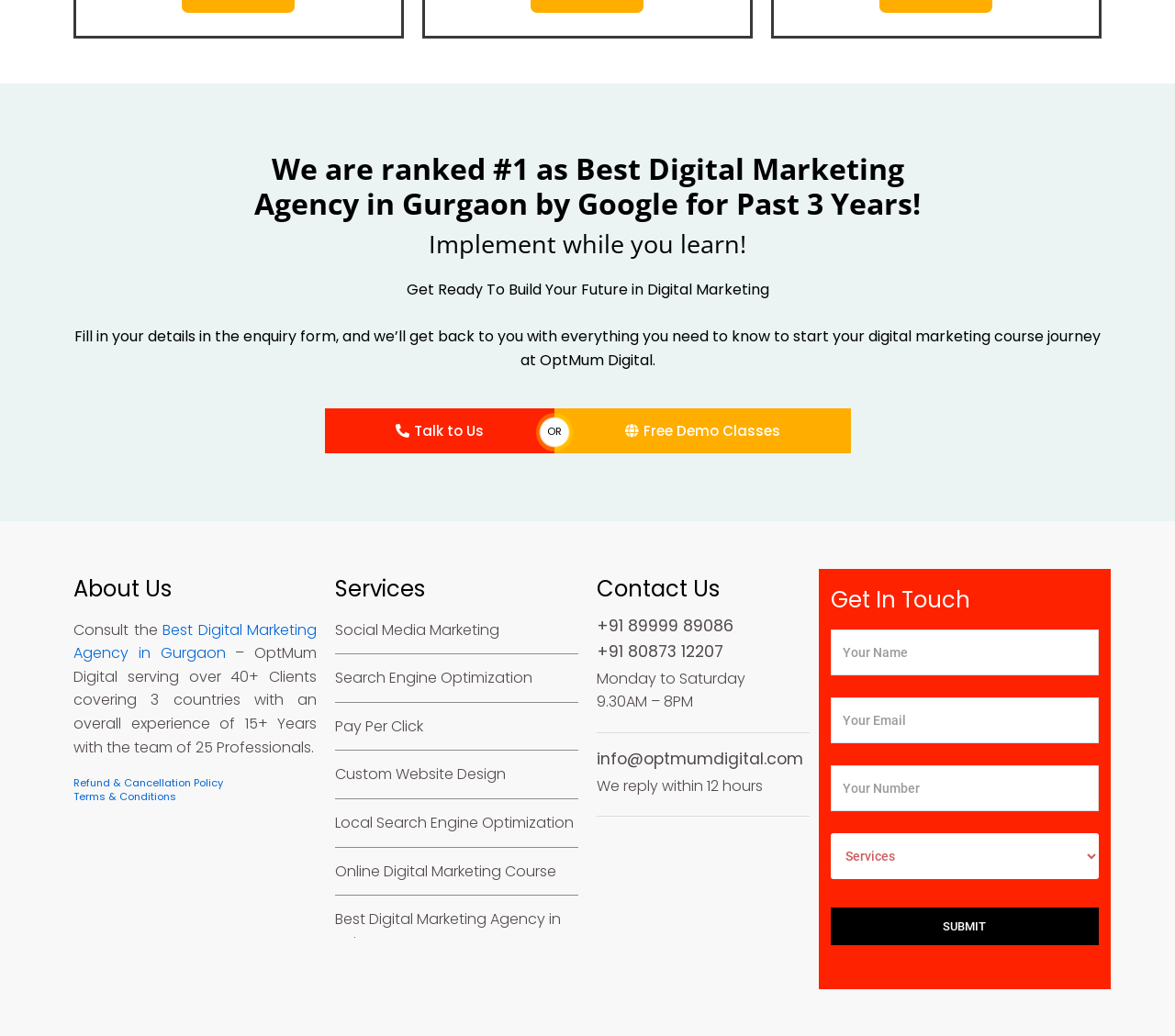Based on the element description Online Digital Marketing Course, identify the bounding box coordinates for the UI element. The coordinates should be in the format (top-left x, top-left y, bottom-right x, bottom-right y) and within the 0 to 1 range.

[0.285, 0.83, 0.473, 0.864]